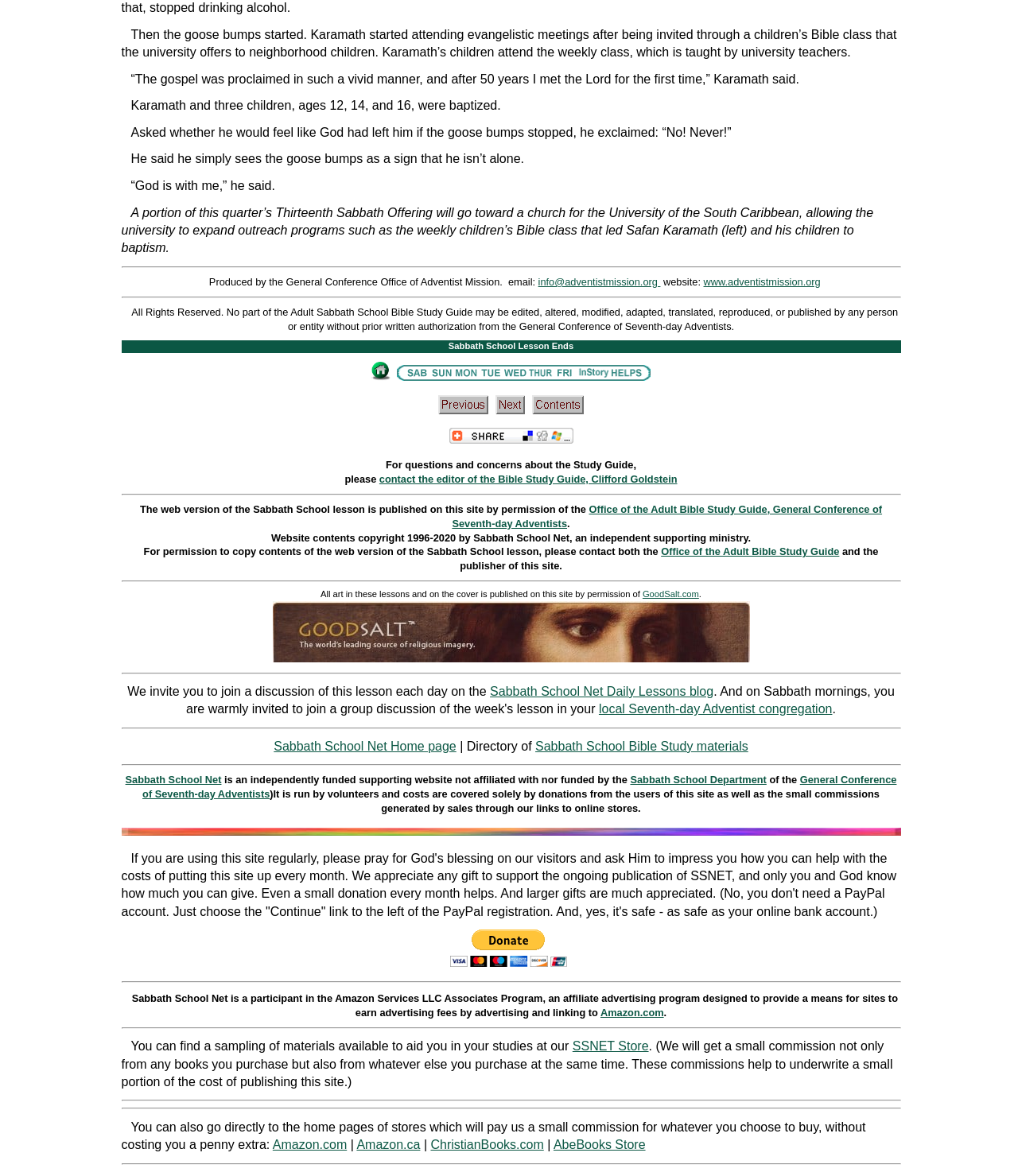Who is the editor of the Bible Study Guide?
Provide a fully detailed and comprehensive answer to the question.

The answer can be found in the text 'please contact the editor of the Bible Study Guide, Clifford Goldstein' which indicates that Clifford Goldstein is the editor of the Bible Study Guide.